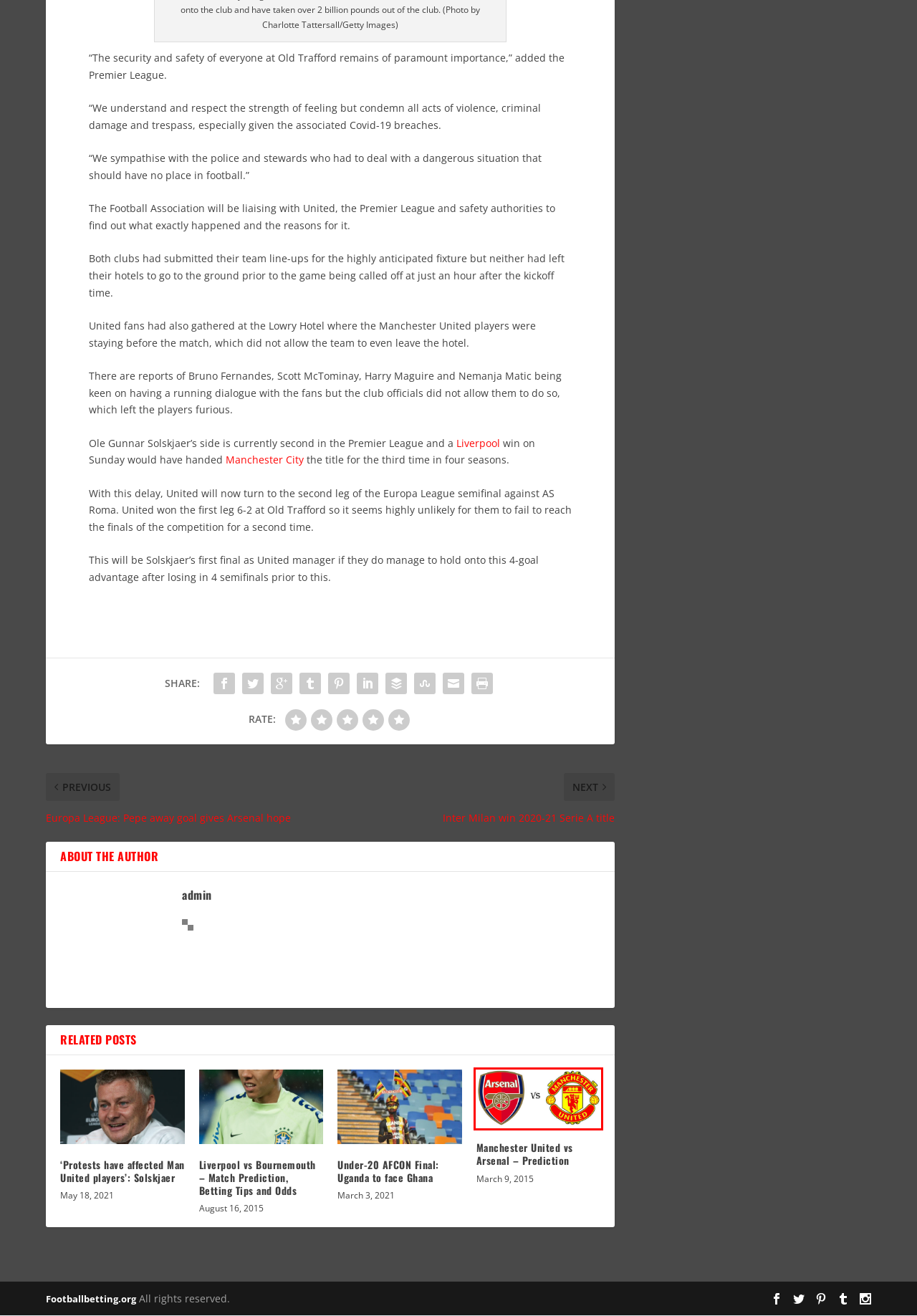You are provided with a screenshot of a webpage that has a red bounding box highlighting a UI element. Choose the most accurate webpage description that matches the new webpage after clicking the highlighted element. Here are your choices:
A. Nigeria National Football Team - CAF - Football Betting
B. Super League: Ed Woodward to resign at end of 2021 - Football Betting
C. 'Protests have affected Man United players': Solskjaer - Football Betting
D. Manchester United vs Arsenal – Prediction - Football Betting
E. Under-20 AFCON Final: Uganda to face Ghana - Football Betting
F. Liverpool vs Bournemouth - Match Prediction, Betting Tips and Odds - Football Betting
G. Ghana Betting: Truly the Land of Gold - Football Betting
H. Football Betting; Soccer Betting Tips, Football Betting Online | footballbetting.org

D